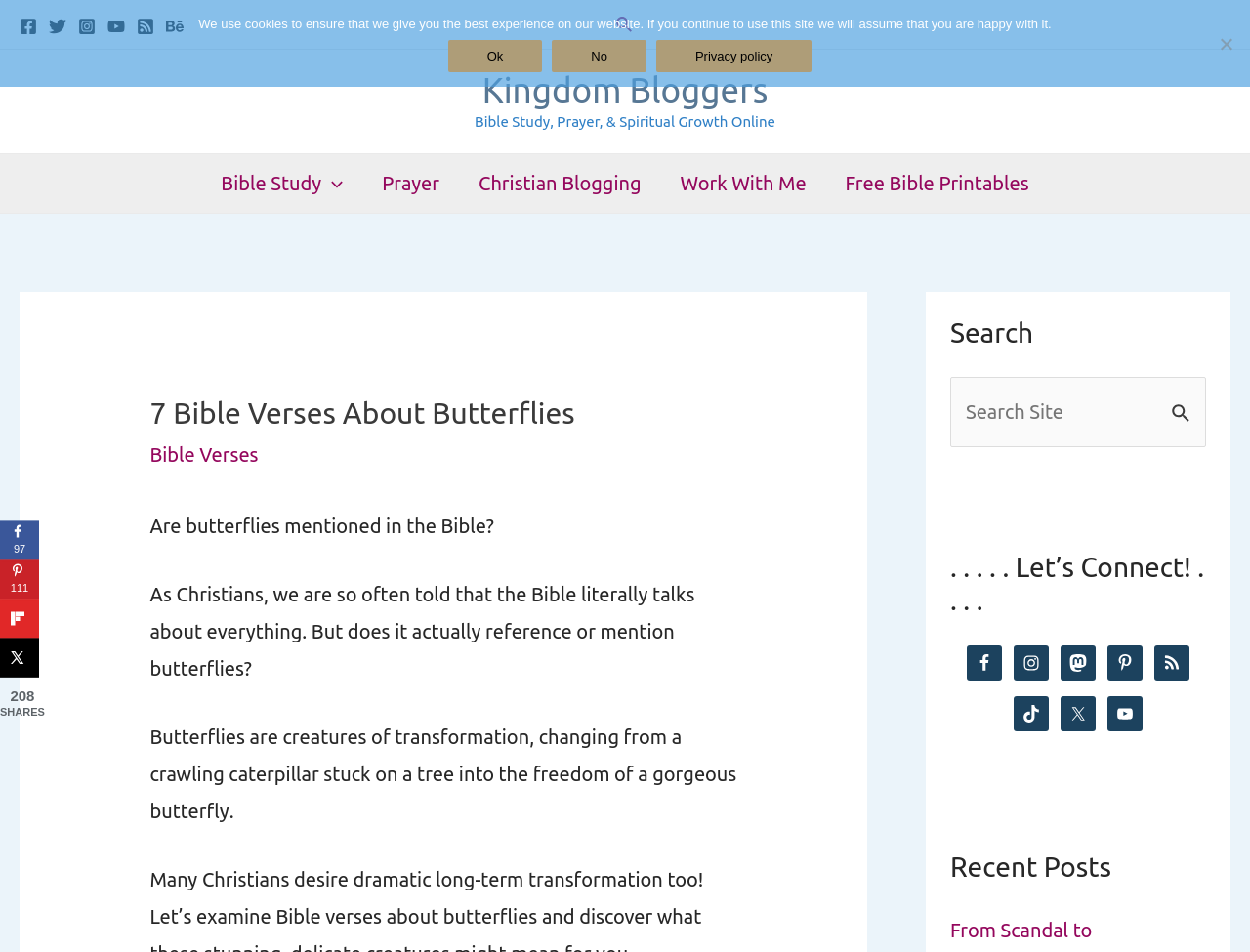Could you find the bounding box coordinates of the clickable area to complete this instruction: "Toggle Bible study menu"?

[0.161, 0.162, 0.29, 0.223]